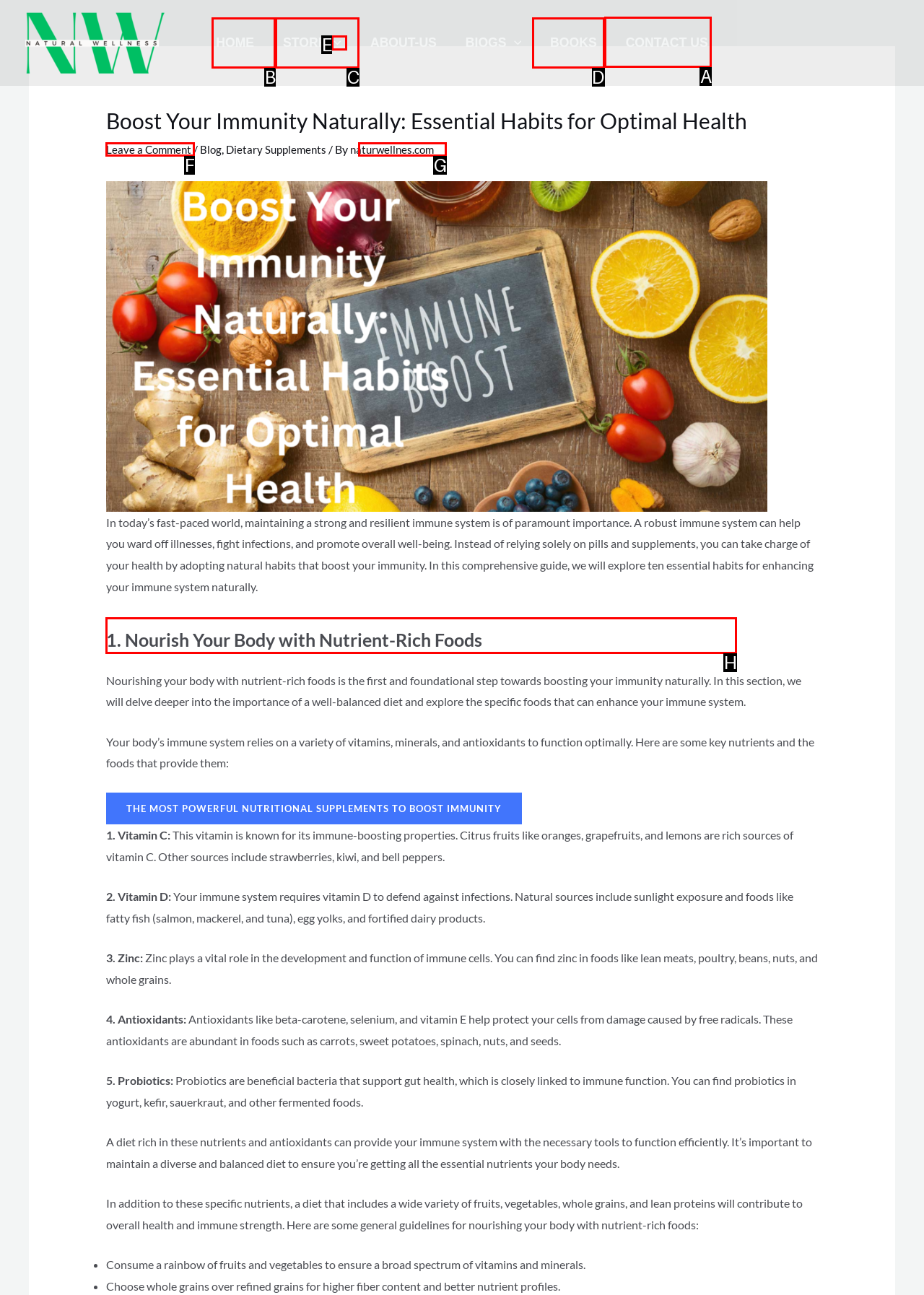Determine the HTML element to be clicked to complete the task: Click on the CONTACT US link. Answer by giving the letter of the selected option.

A